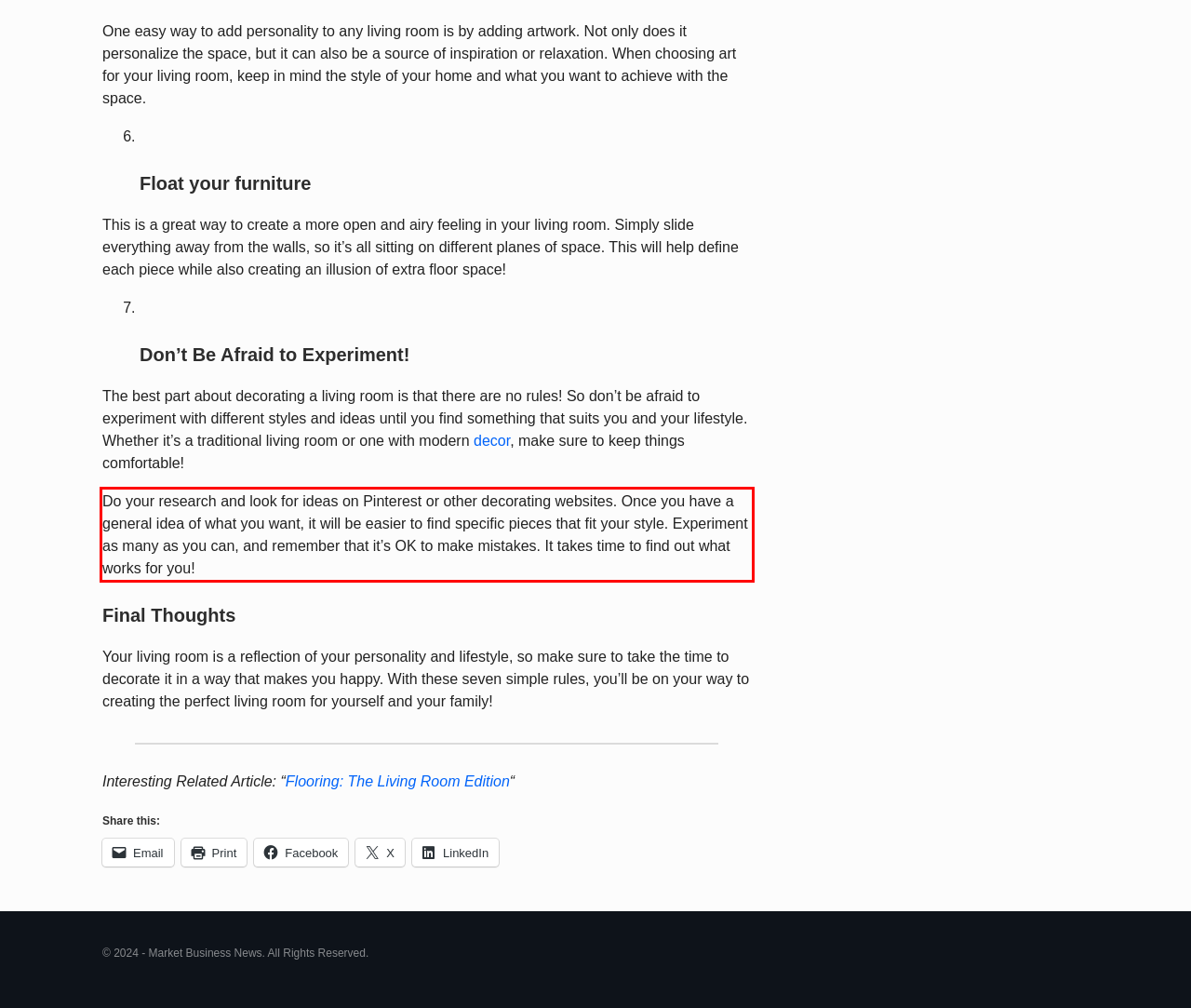You are provided with a screenshot of a webpage that includes a UI element enclosed in a red rectangle. Extract the text content inside this red rectangle.

Do your research and look for ideas on Pinterest or other decorating websites. Once you have a general idea of what you want, it will be easier to find specific pieces that fit your style. Experiment as many as you can, and remember that it’s OK to make mistakes. It takes time to find out what works for you!